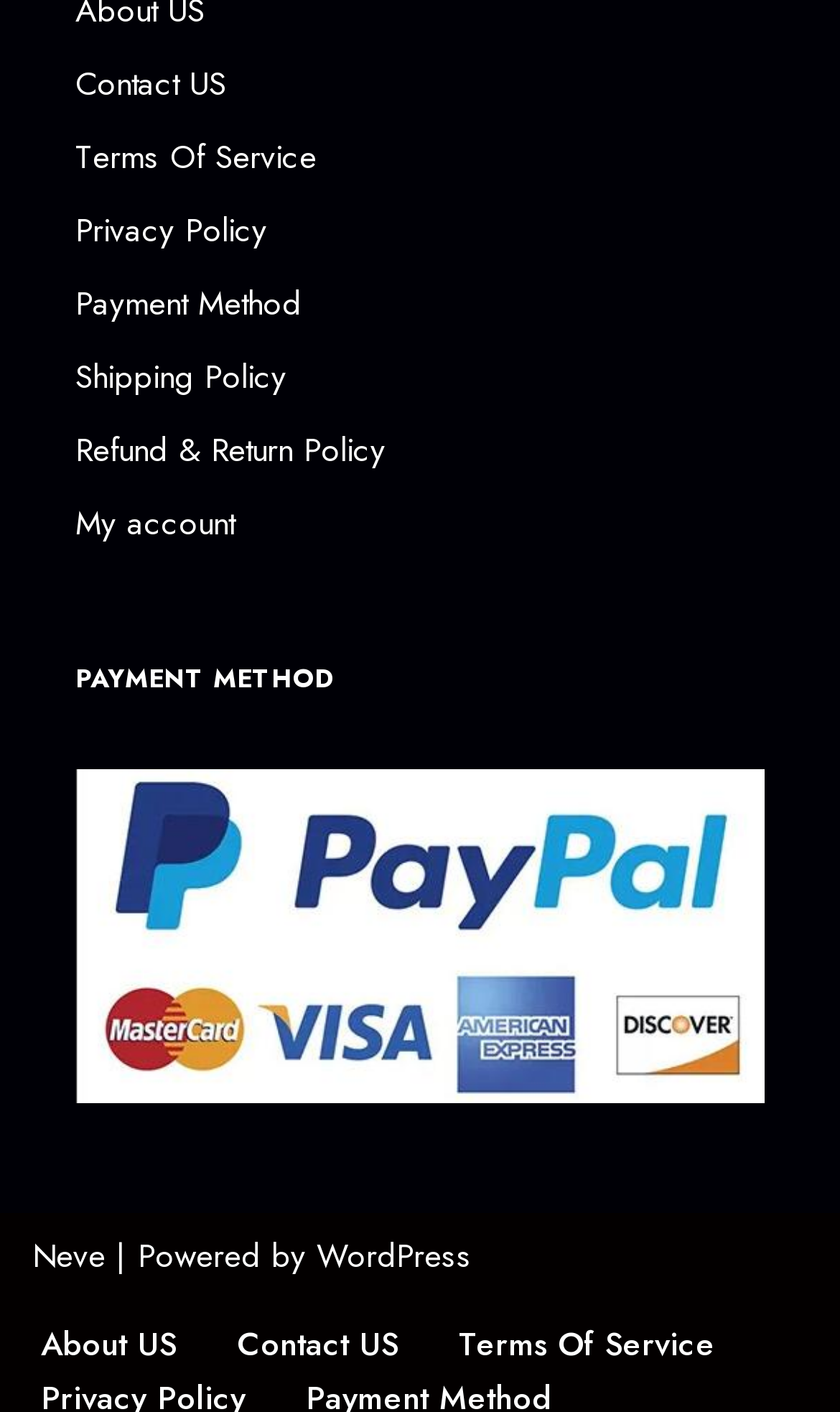Identify the bounding box coordinates of the element that should be clicked to fulfill this task: "Learn about payment methods". The coordinates should be provided as four float numbers between 0 and 1, i.e., [left, top, right, bottom].

[0.09, 0.198, 0.359, 0.232]